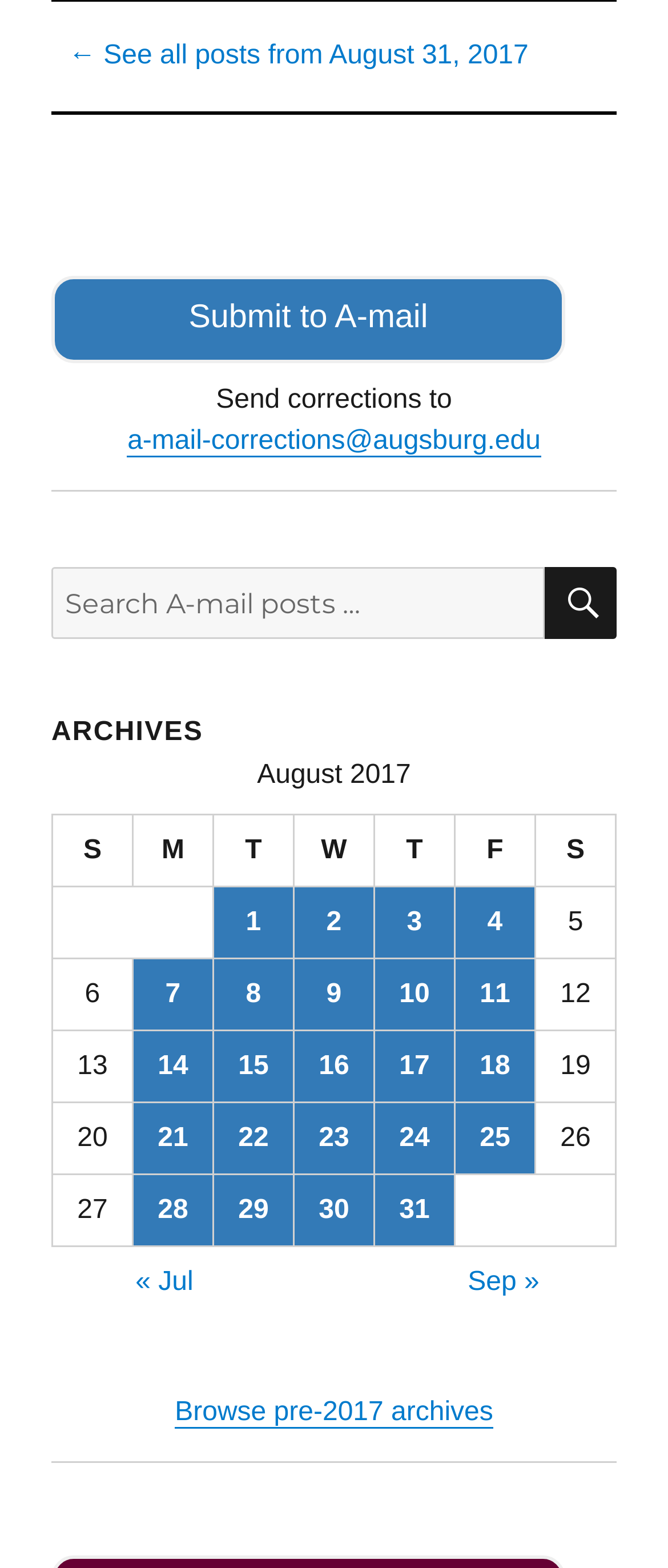Please determine the bounding box coordinates of the clickable area required to carry out the following instruction: "Search for specific posts". The coordinates must be four float numbers between 0 and 1, represented as [left, top, right, bottom].

[0.077, 0.366, 0.204, 0.415]